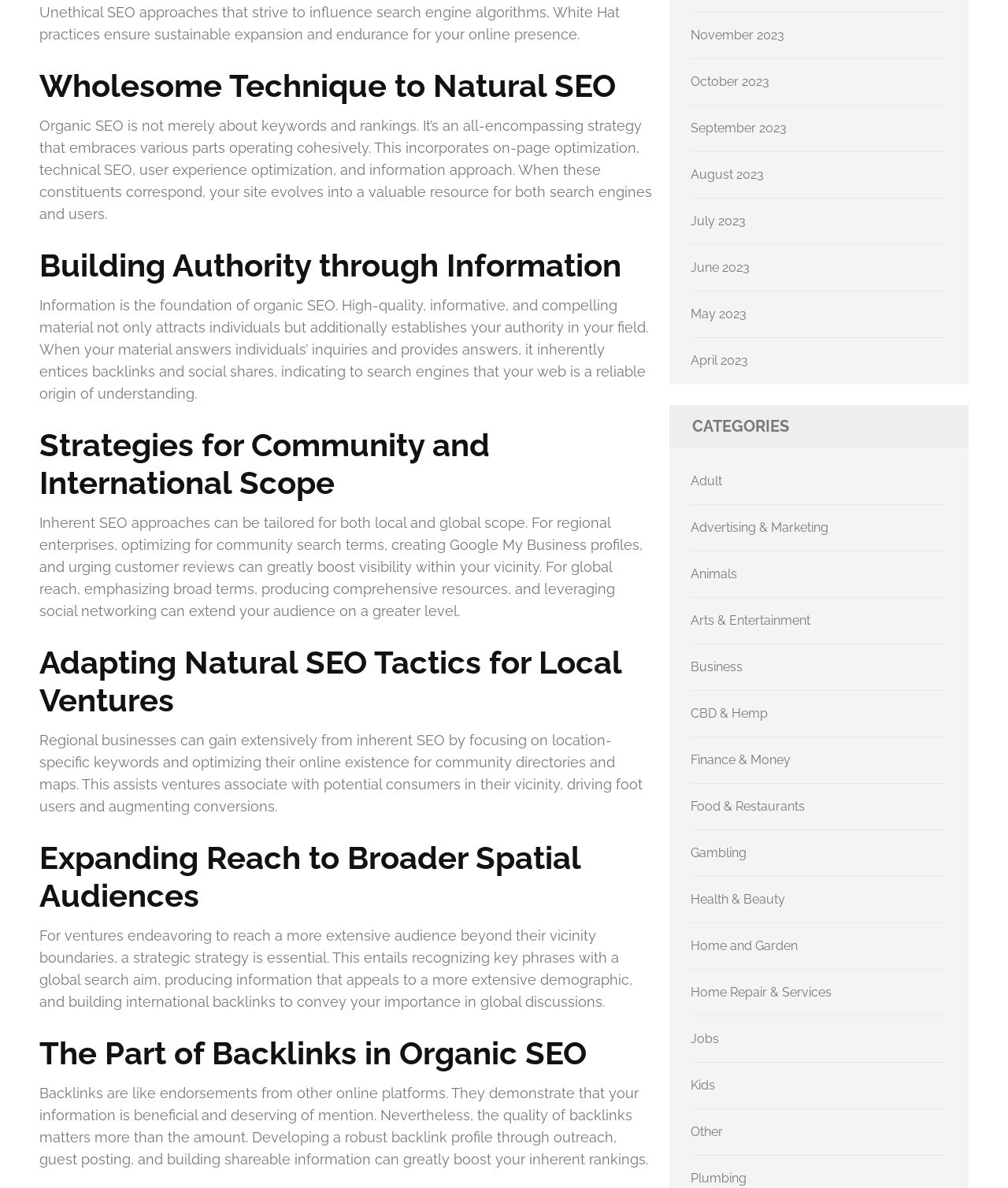What categories are listed on the webpage?
Using the information from the image, provide a comprehensive answer to the question.

The webpage lists various categories, including Adult, Advertising & Marketing, Animals, Arts & Entertainment, Business, CBD & Hemp, Finance & Money, Food & Restaurants, Gambling, Health & Beauty, Home and Garden, Home Repair & Services, Jobs, Kids, and Other.